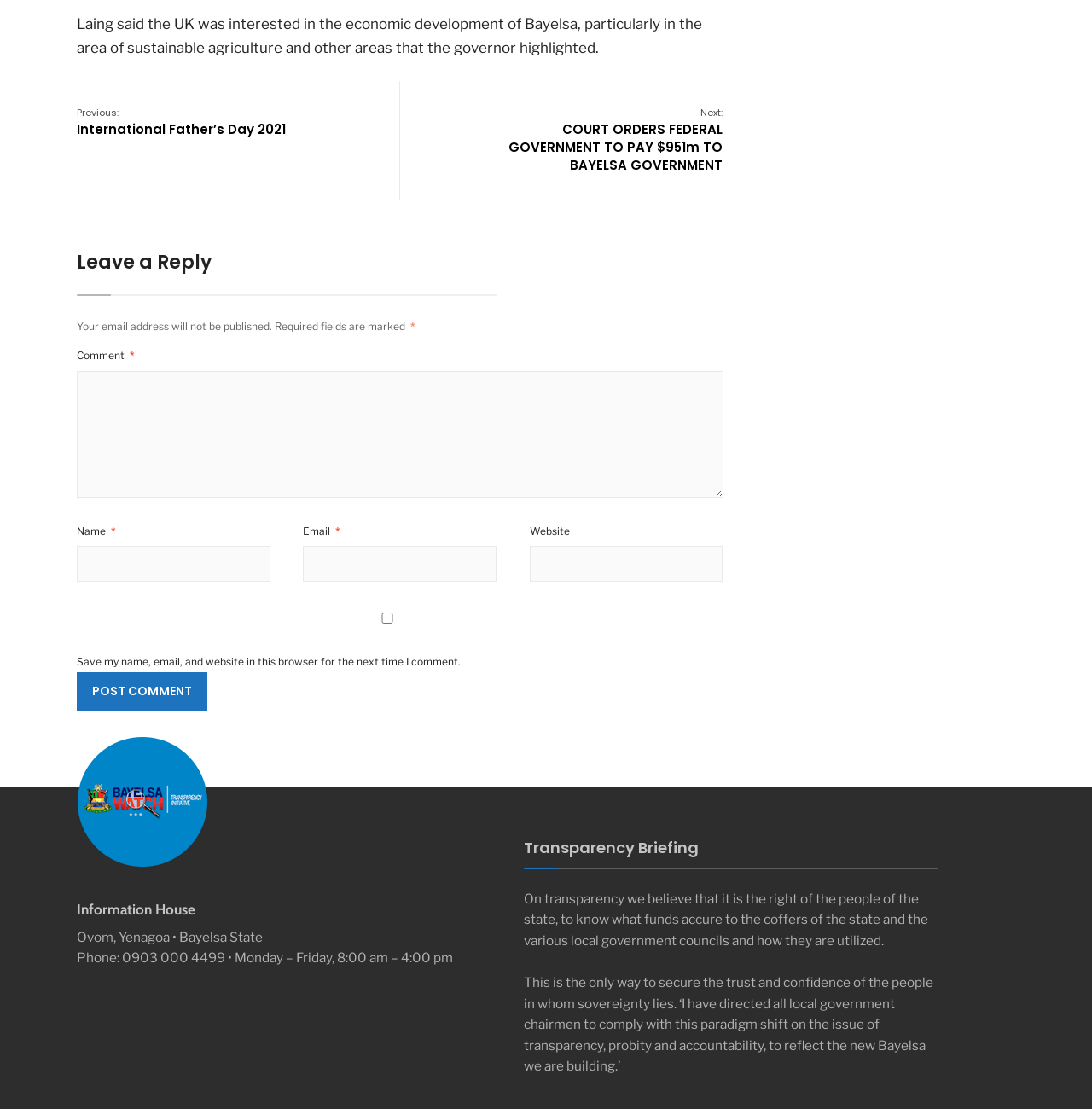Please give the bounding box coordinates of the area that should be clicked to fulfill the following instruction: "Click the 'Post Comment' button". The coordinates should be in the format of four float numbers from 0 to 1, i.e., [left, top, right, bottom].

[0.07, 0.606, 0.19, 0.641]